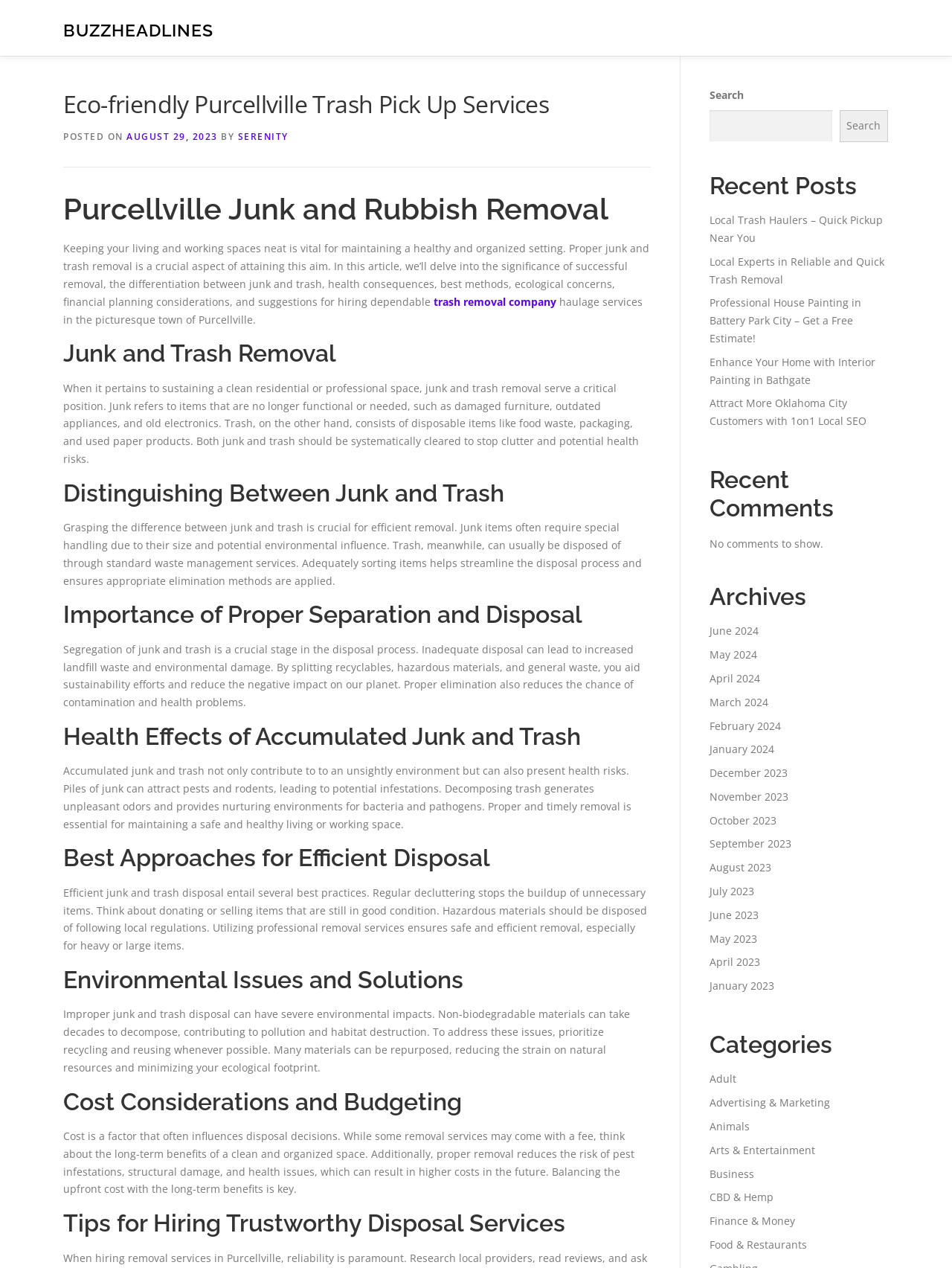What is the importance of proper junk and trash removal?
Refer to the image and respond with a one-word or short-phrase answer.

Maintaining a healthy and organized setting